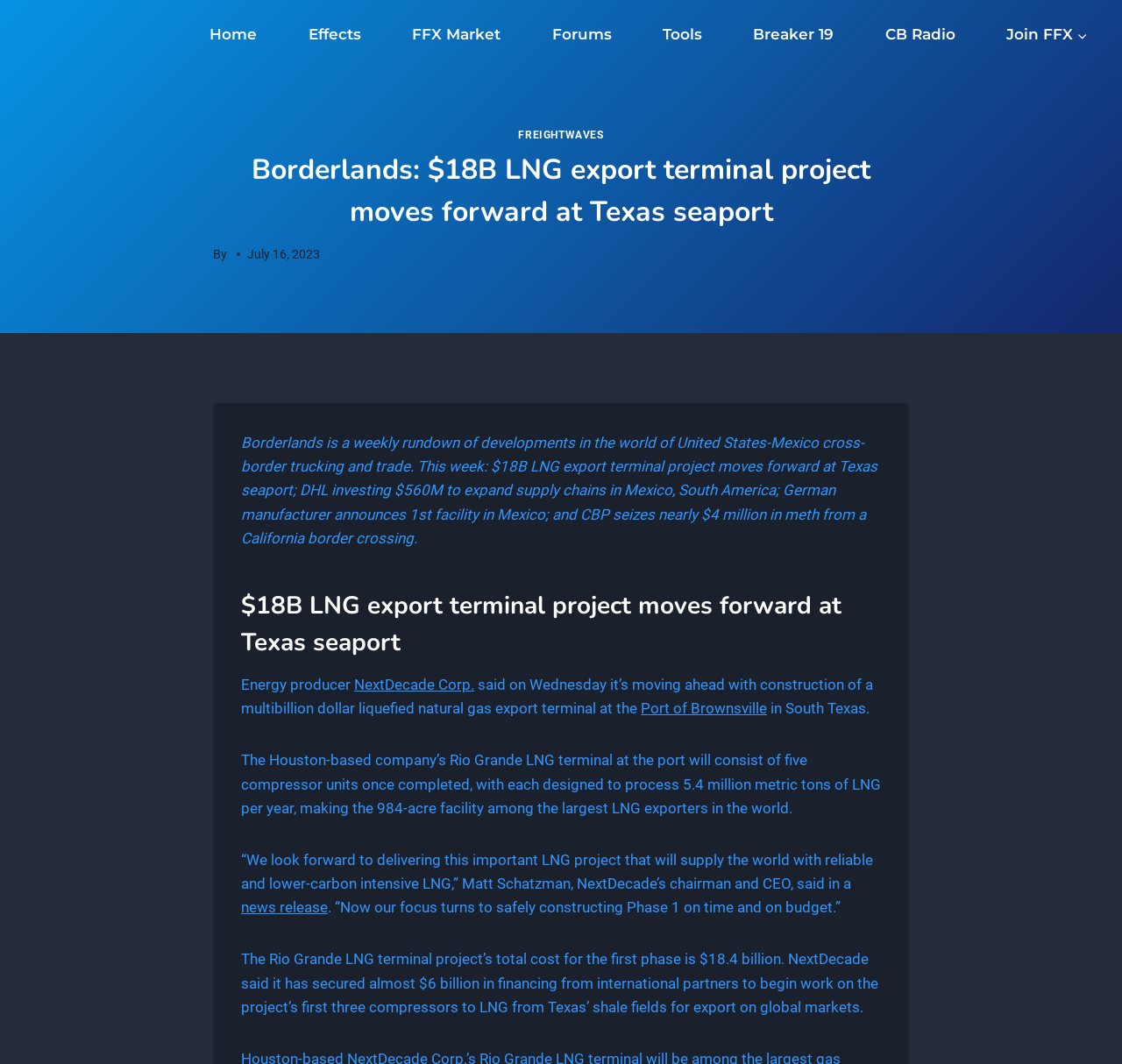Identify the bounding box for the UI element that is described as follows: "FreightWaves".

[0.462, 0.121, 0.538, 0.133]